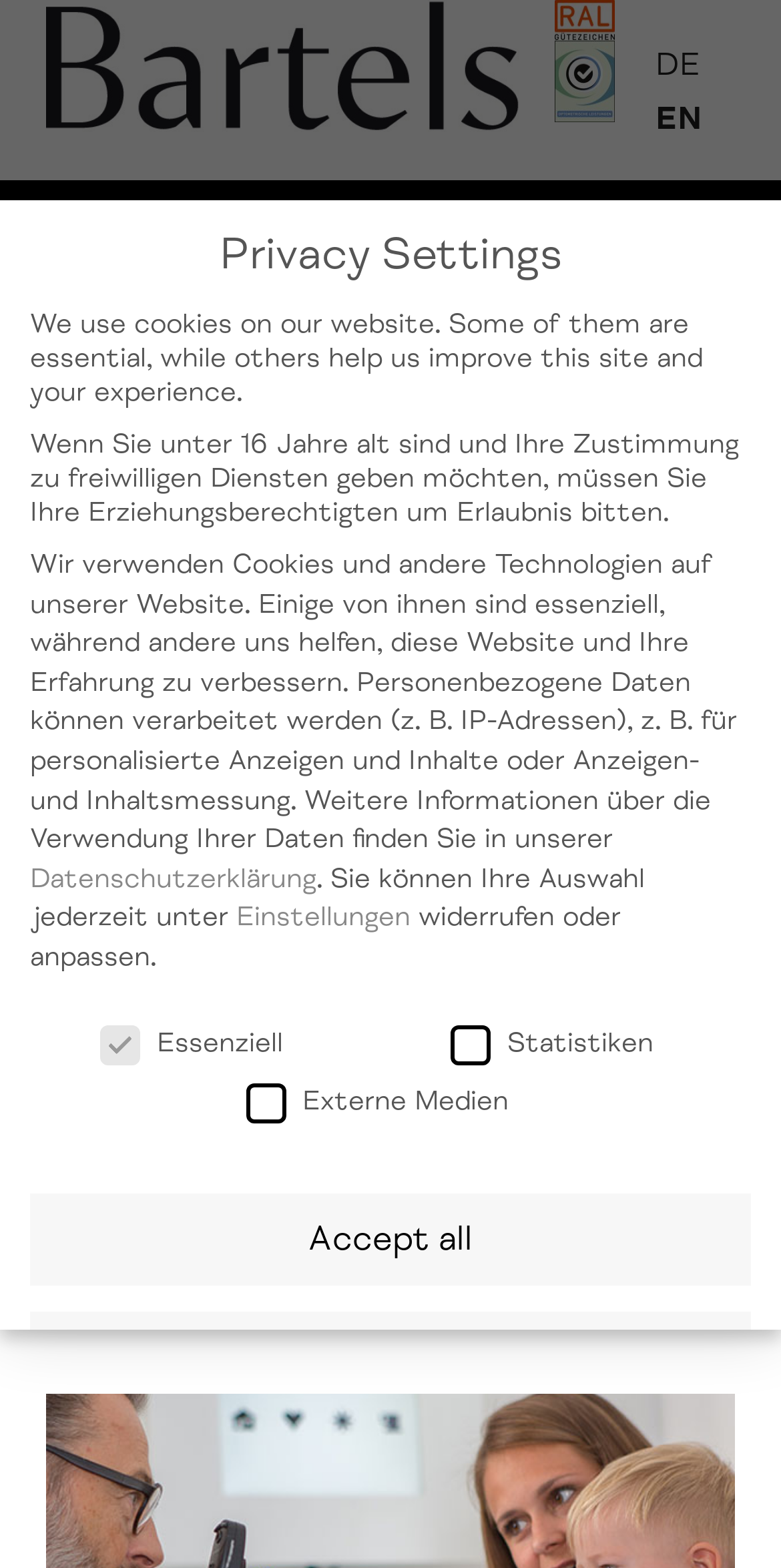Identify the bounding box coordinates of the clickable section necessary to follow the following instruction: "Toggle the menu". The coordinates should be presented as four float numbers from 0 to 1, i.e., [left, top, right, bottom].

[0.745, 0.115, 0.94, 0.179]